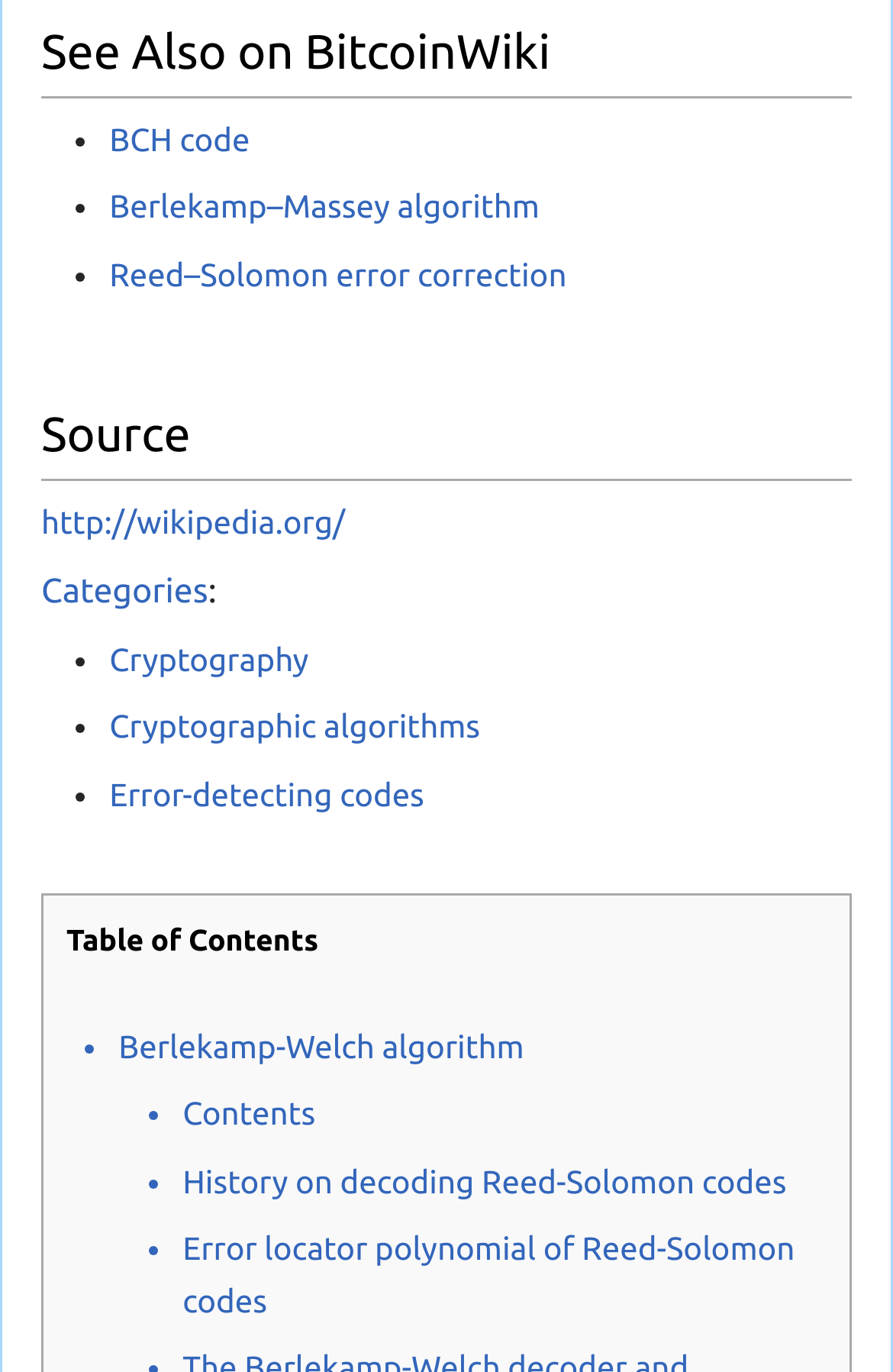What is the first link in the list?
Examine the screenshot and reply with a single word or phrase.

BCH code